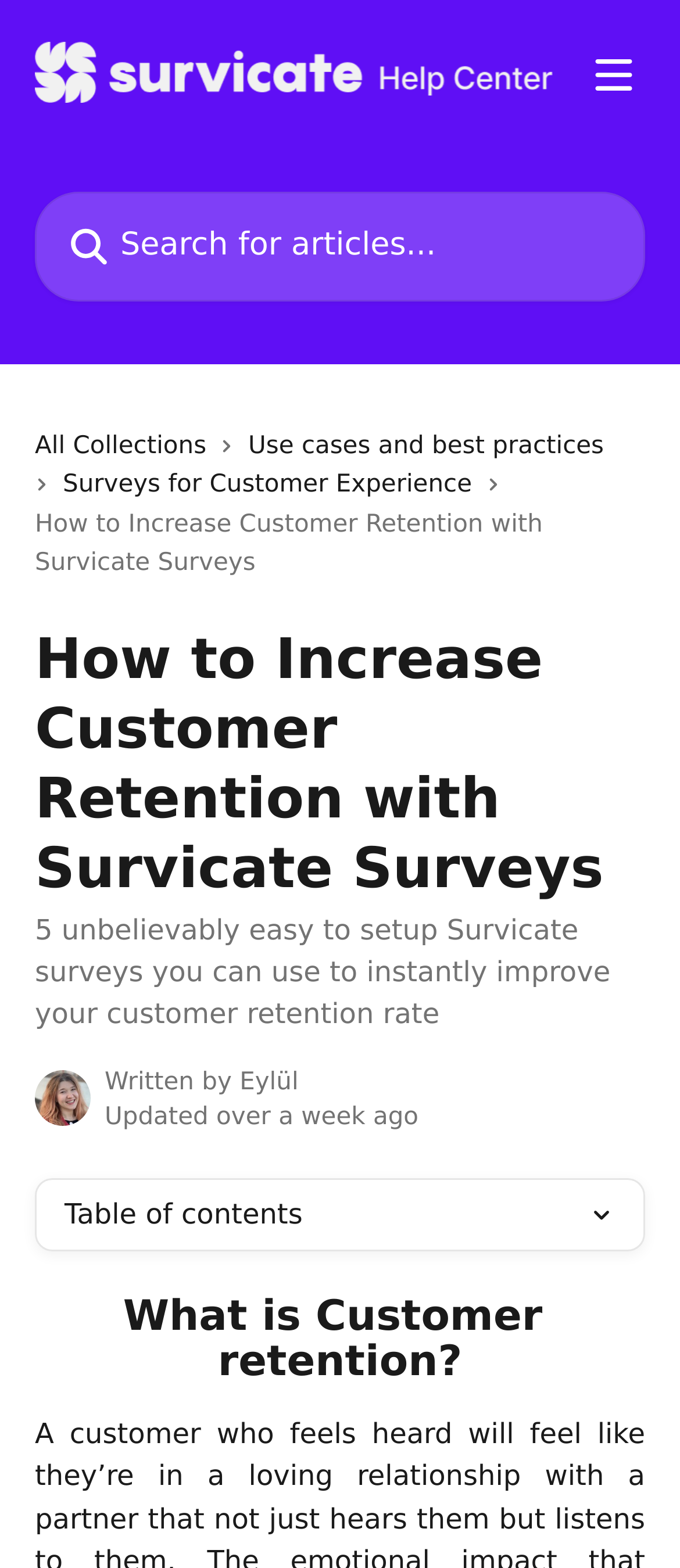Please provide a comprehensive response to the question below by analyzing the image: 
What is the author of the article?

The author of the article can be found by looking at the avatar image with the text 'Written by' next to it, which is located below the main heading. The avatar image is labeled as 'Eylül avatar'.